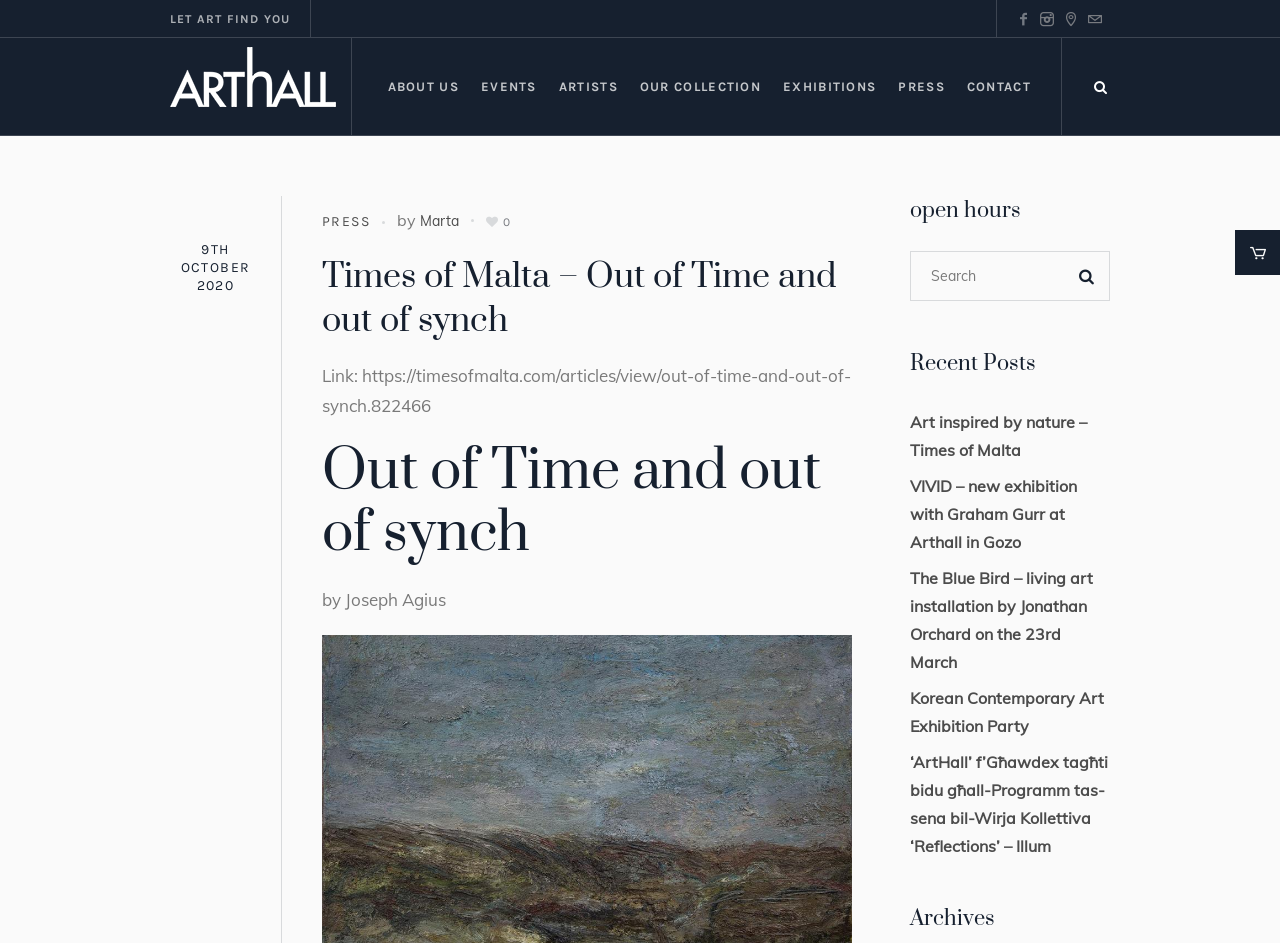Provide a brief response to the question using a single word or phrase: 
What is the title of the first recent post?

Art inspired by nature – Times of Malta